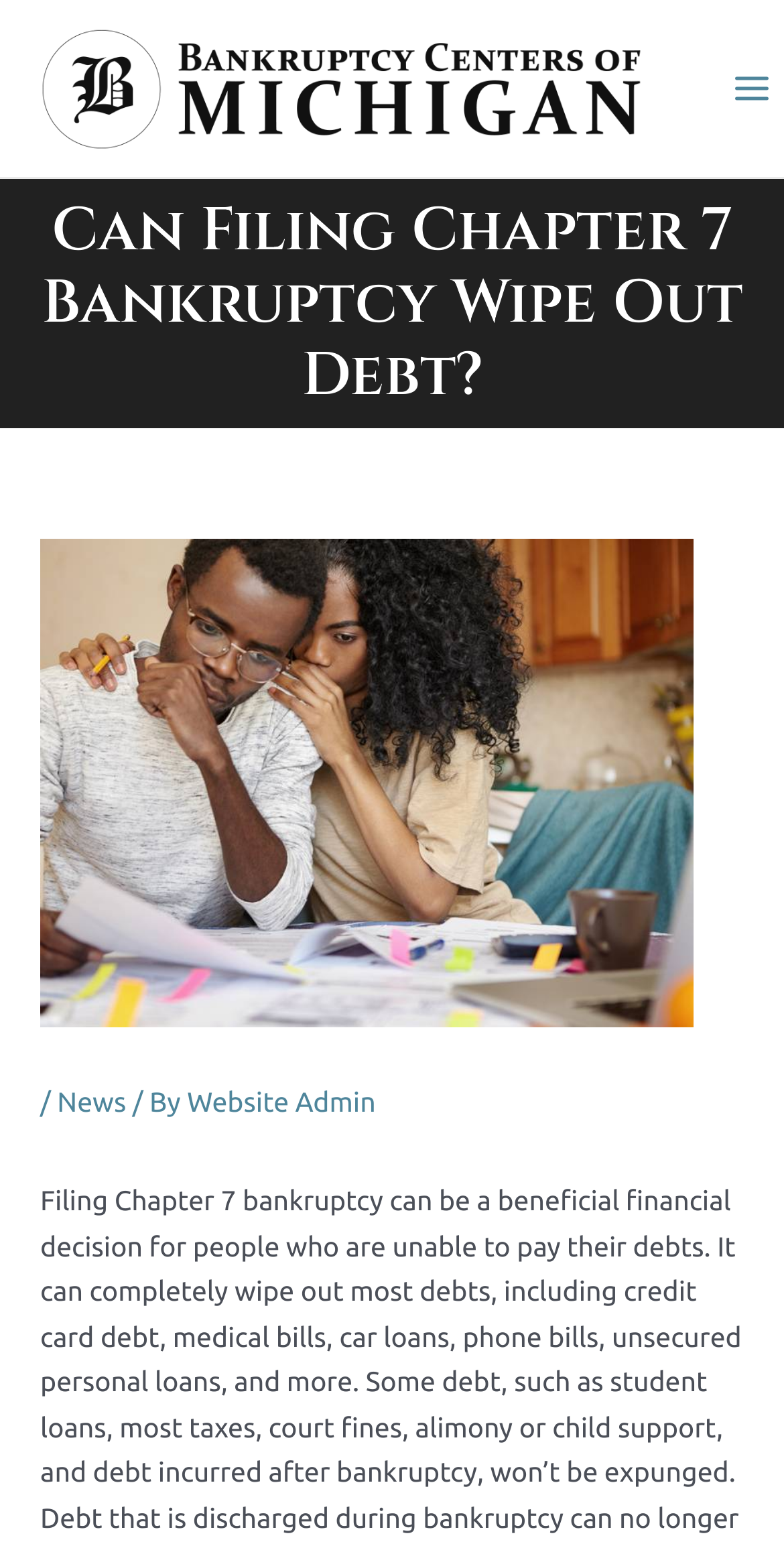What is the topic of the webpage?
Provide an in-depth and detailed answer to the question.

The heading element 'Can Filing Chapter 7 Bankruptcy Wipe Out Debt?' suggests that the topic of the webpage is related to Chapter 7 Bankruptcy.